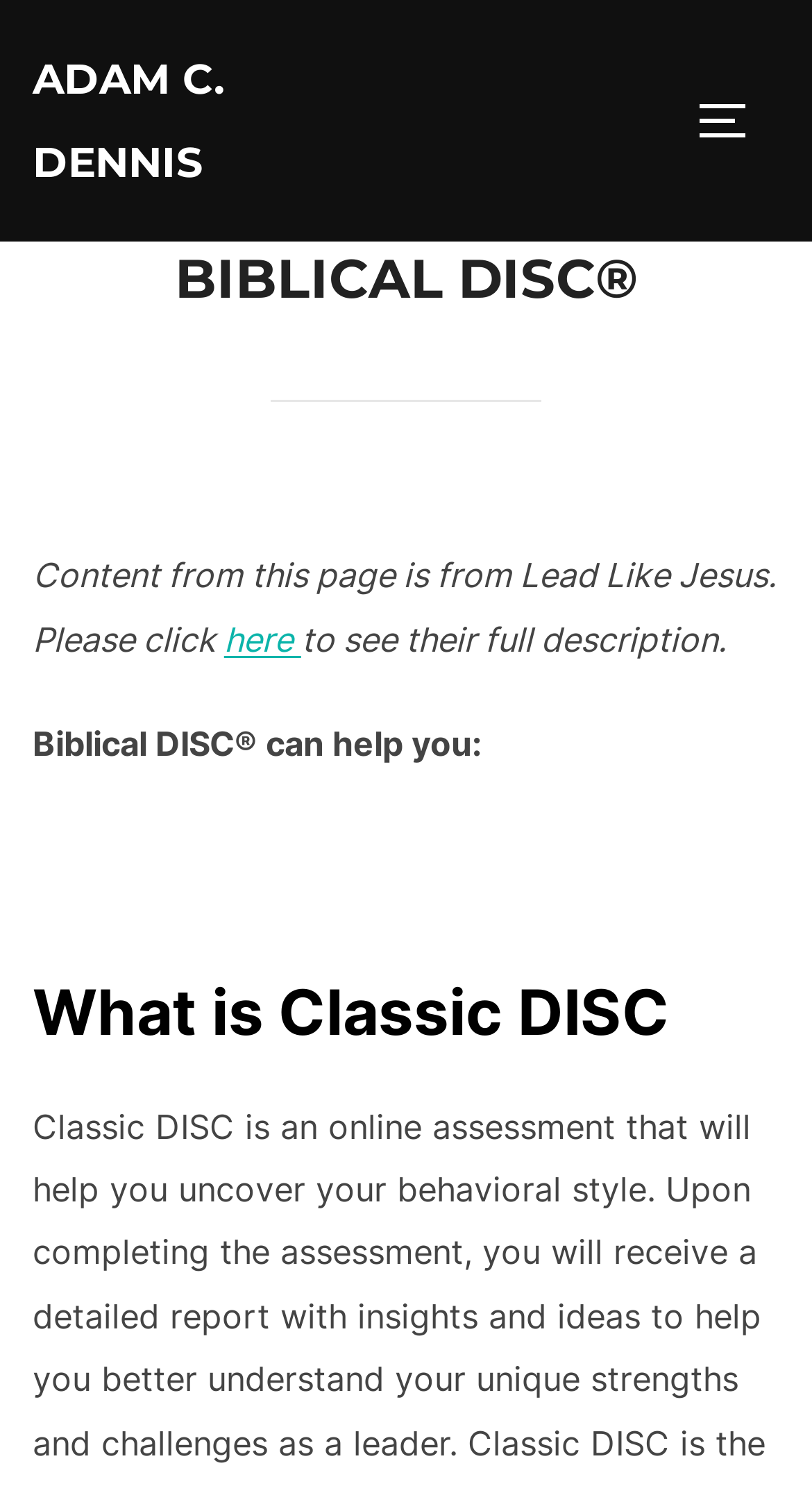Identify the bounding box of the HTML element described as: "Toggle sidebar & navigation".

[0.857, 0.05, 0.96, 0.112]